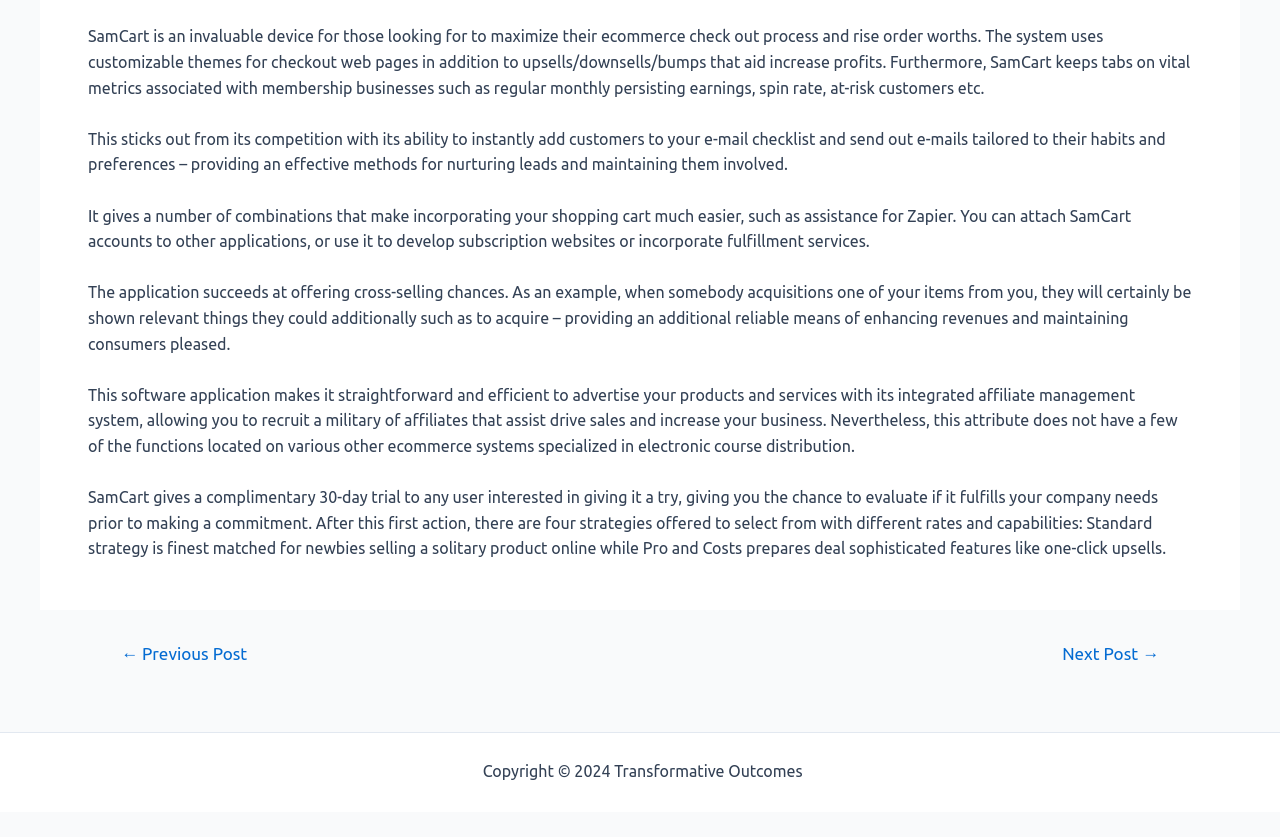Please find the bounding box for the UI component described as follows: "Sitemap".

[0.63, 0.911, 0.676, 0.932]